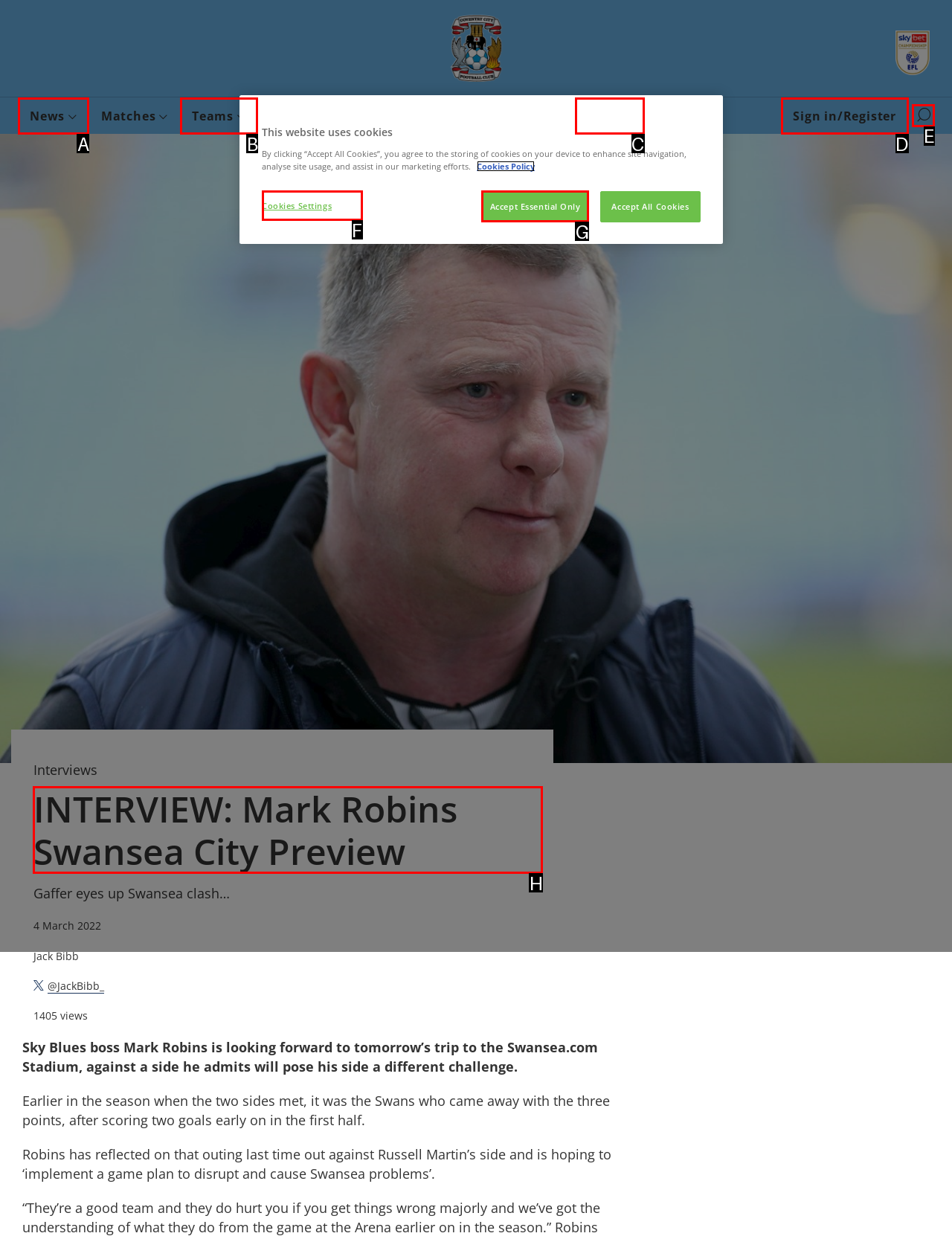Identify the correct HTML element to click for the task: Read the interview with Mark Robins. Provide the letter of your choice.

H